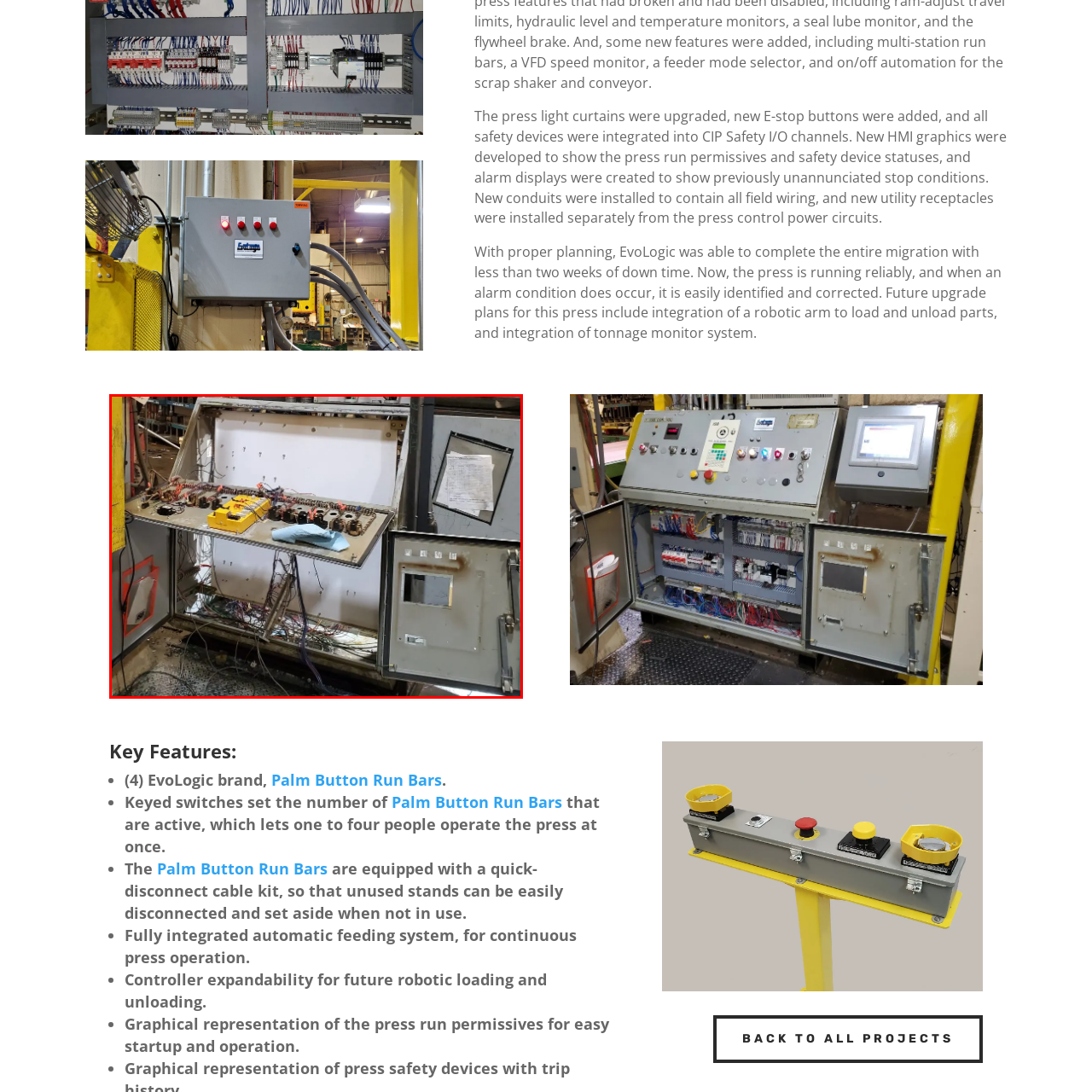What is resting on the control unit?
Focus on the section of the image encased in the red bounding box and provide a detailed answer based on the visual details you find.

A blue cloth is placed on the control unit, suggesting that maintenance or adjustment work is being performed on the system, and the cloth is likely being used to protect the unit or wipe it clean.